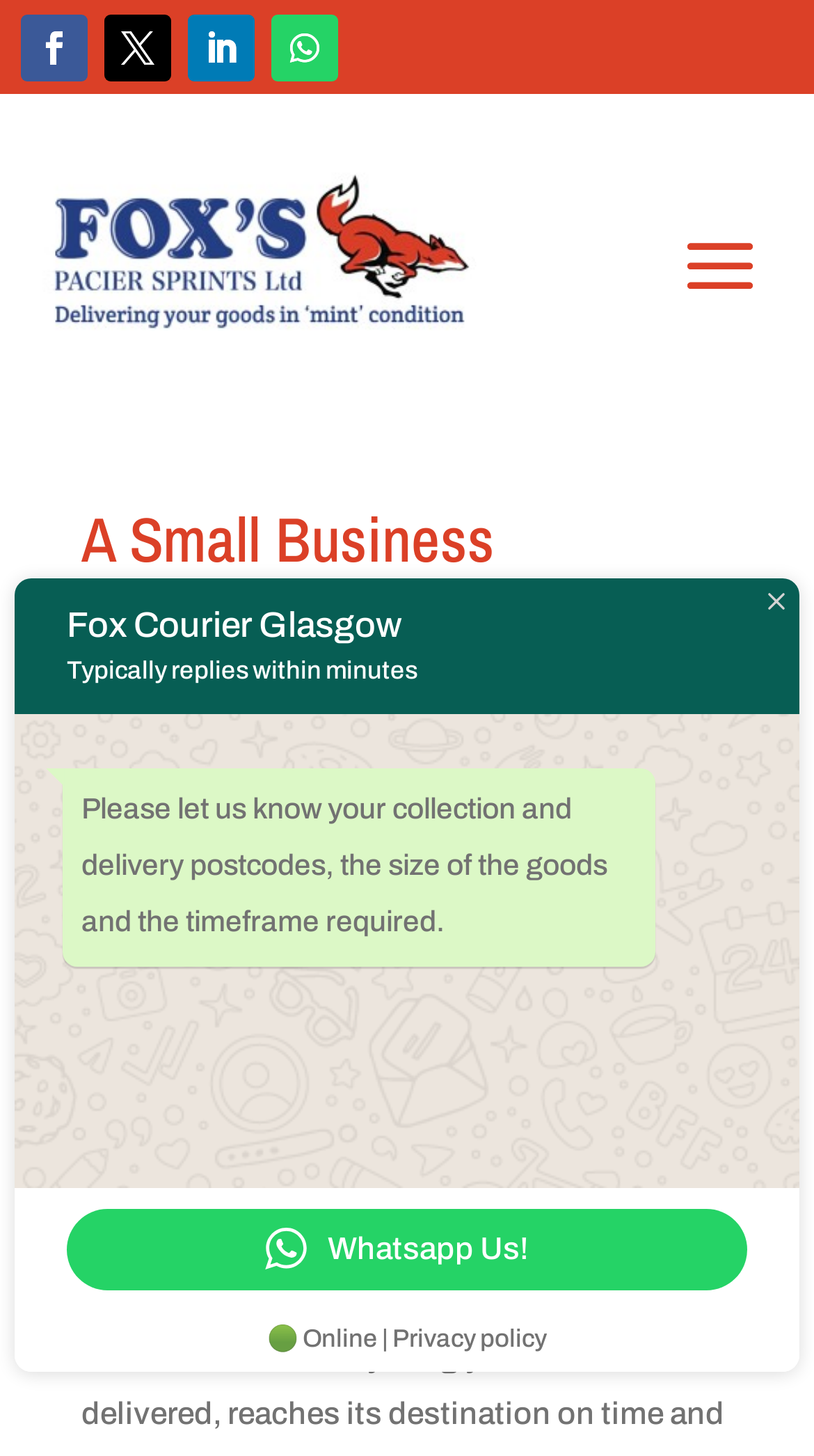Kindly determine the bounding box coordinates for the area that needs to be clicked to execute this instruction: "Get in touch with Fox Courier Glasgow".

[0.082, 0.416, 0.495, 0.443]